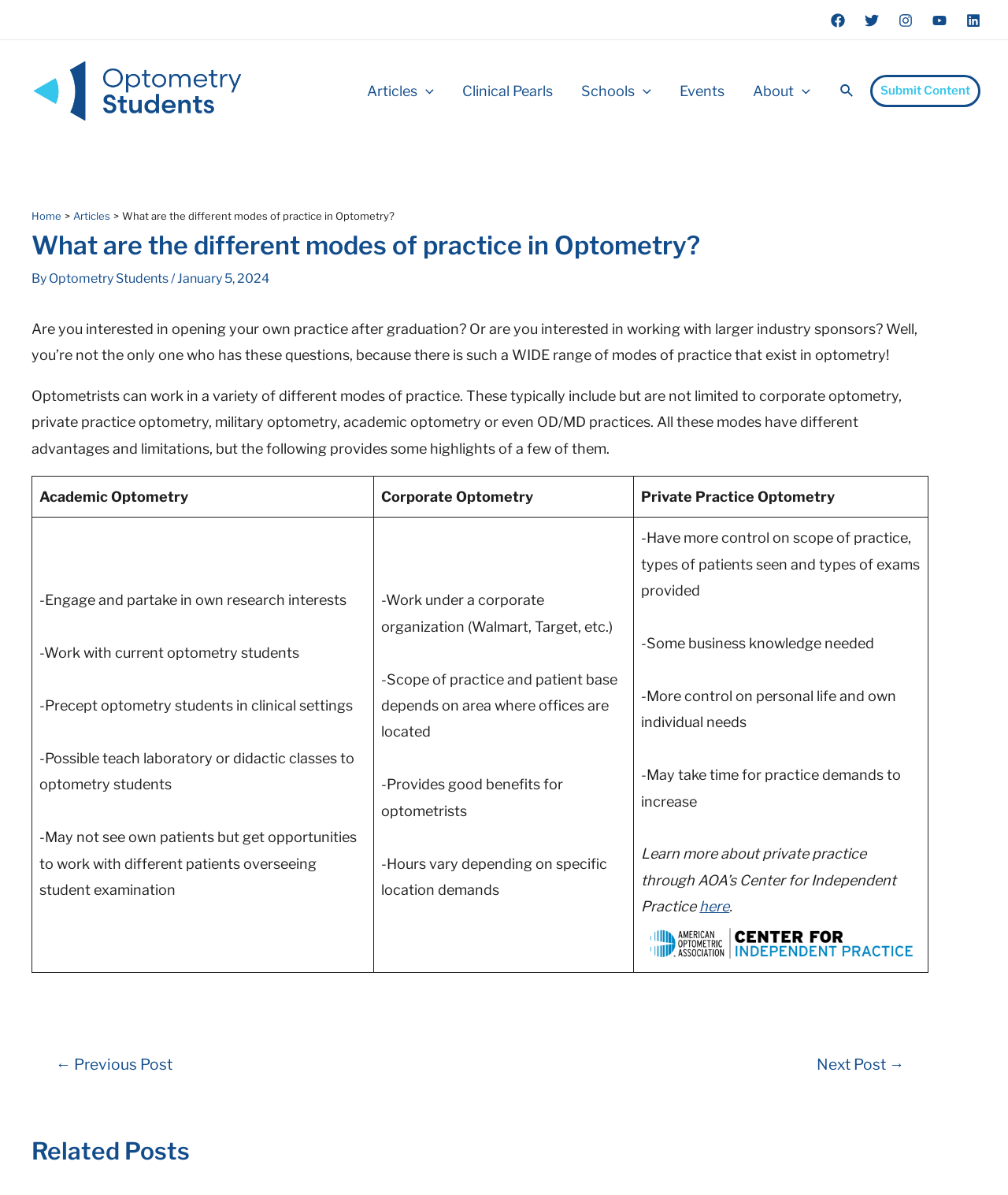What is the purpose of AOA’s Center for Independent Practice?
Could you answer the question in a detailed manner, providing as much information as possible?

The article mentions that AOA’s Center for Independent Practice is a resource for learning more about private practice optometry. This is mentioned in the private practice optometry section of the table, where it provides a link to learn more about private practice through the center.